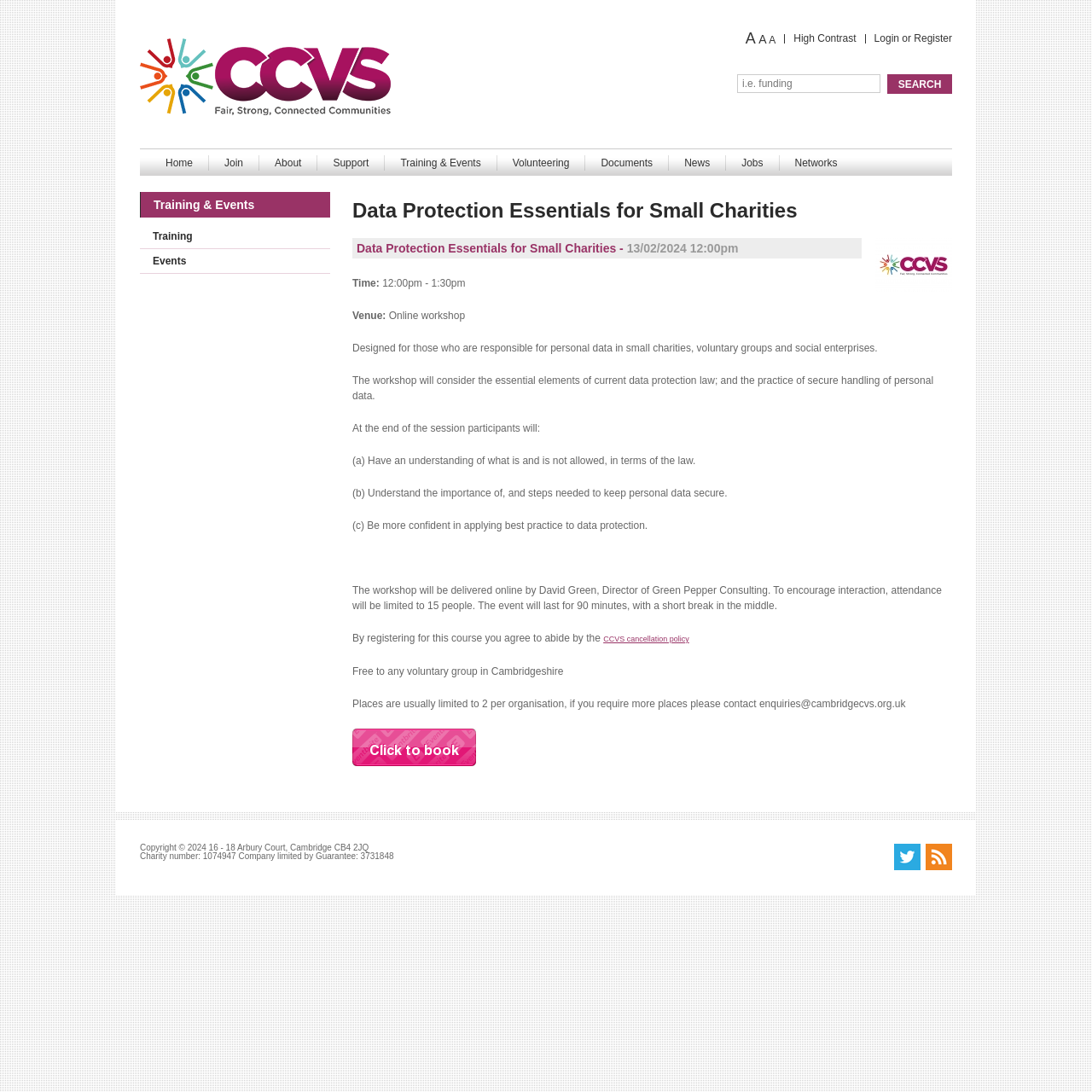Please determine the bounding box coordinates of the section I need to click to accomplish this instruction: "Click on the 'Training & Events' link".

[0.367, 0.144, 0.44, 0.155]